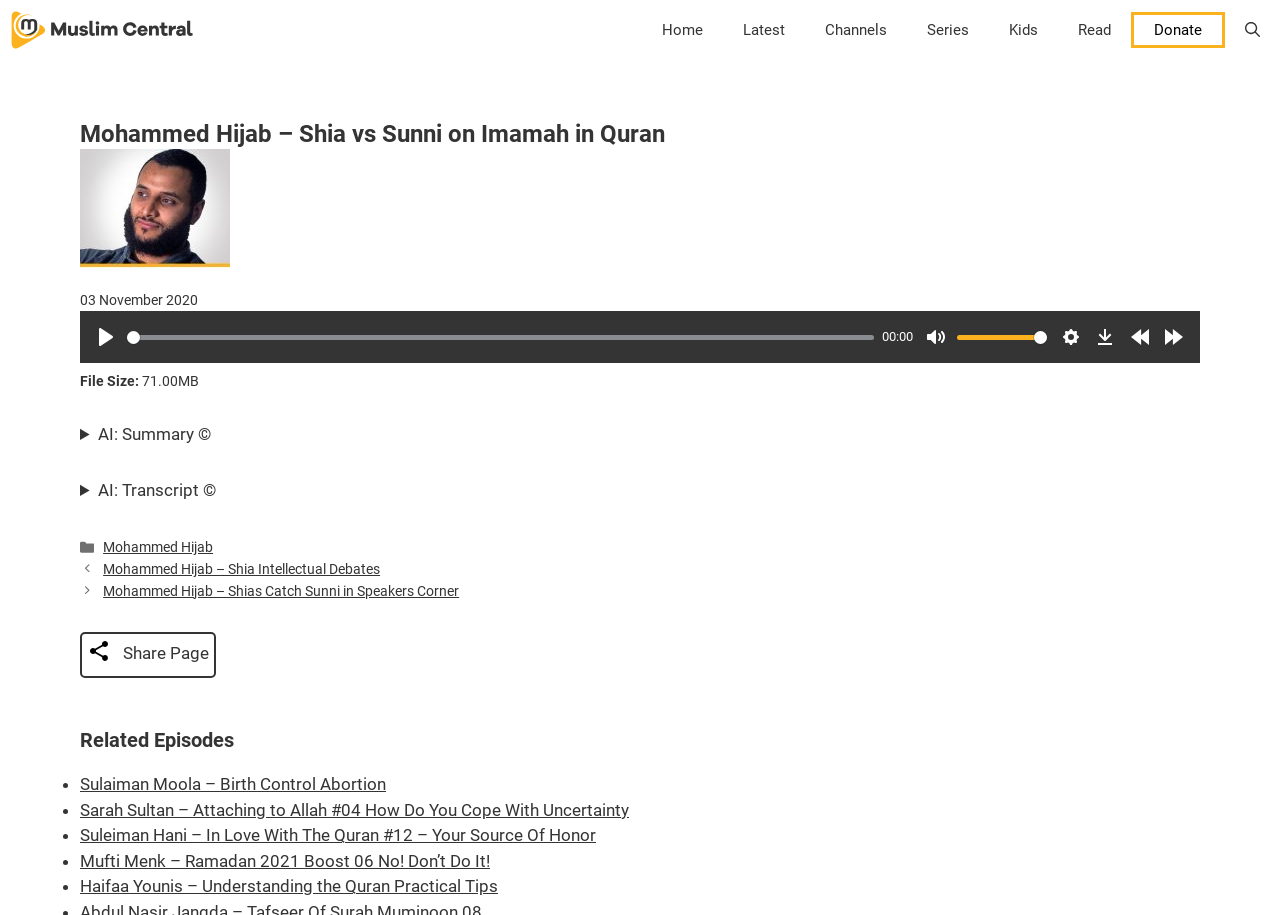Please find the bounding box coordinates of the element that you should click to achieve the following instruction: "Download the audio file". The coordinates should be presented as four float numbers between 0 and 1: [left, top, right, bottom].

[0.851, 0.351, 0.876, 0.386]